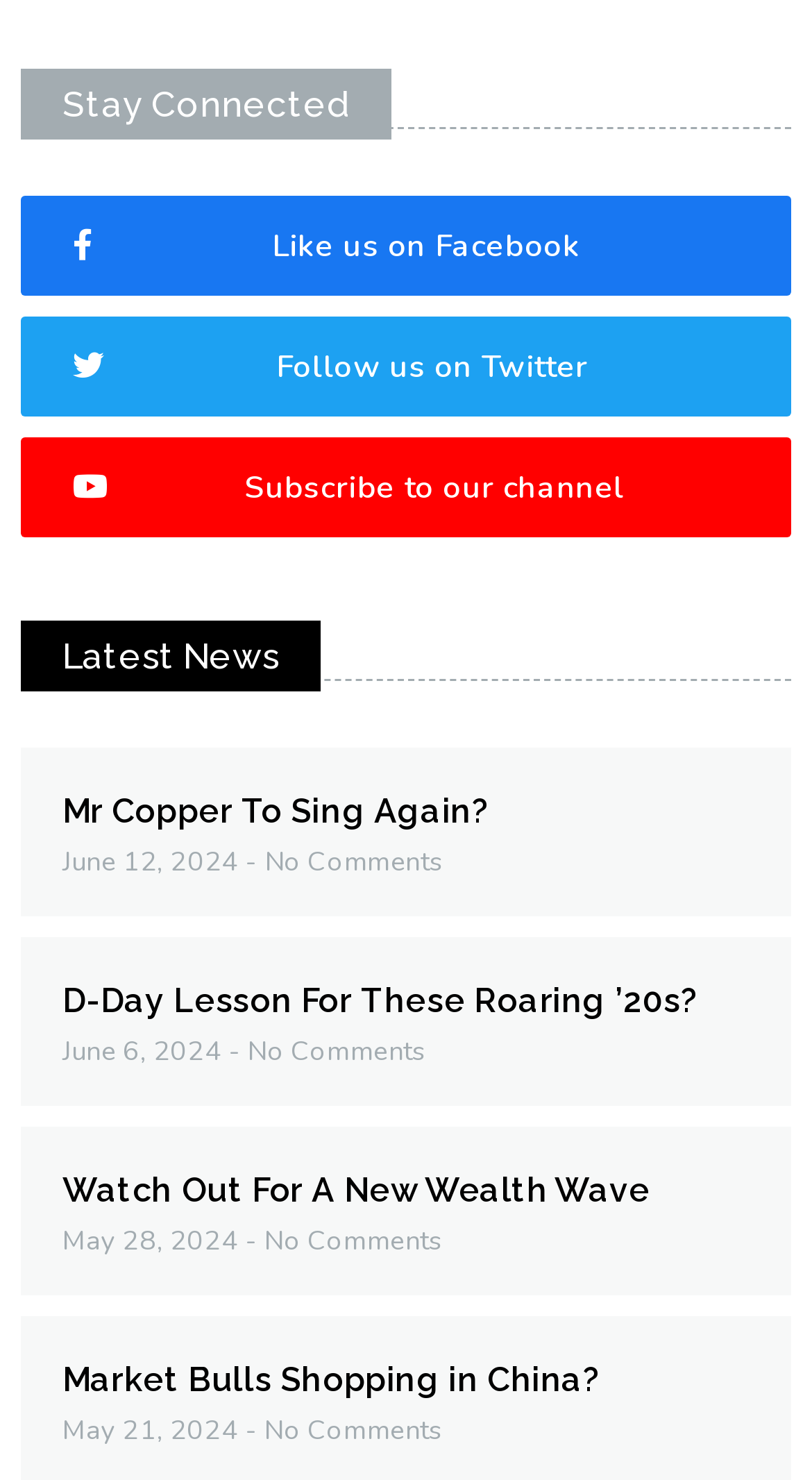Give a one-word or short phrase answer to the question: 
What is the purpose of the buttons at the top?

Social media links